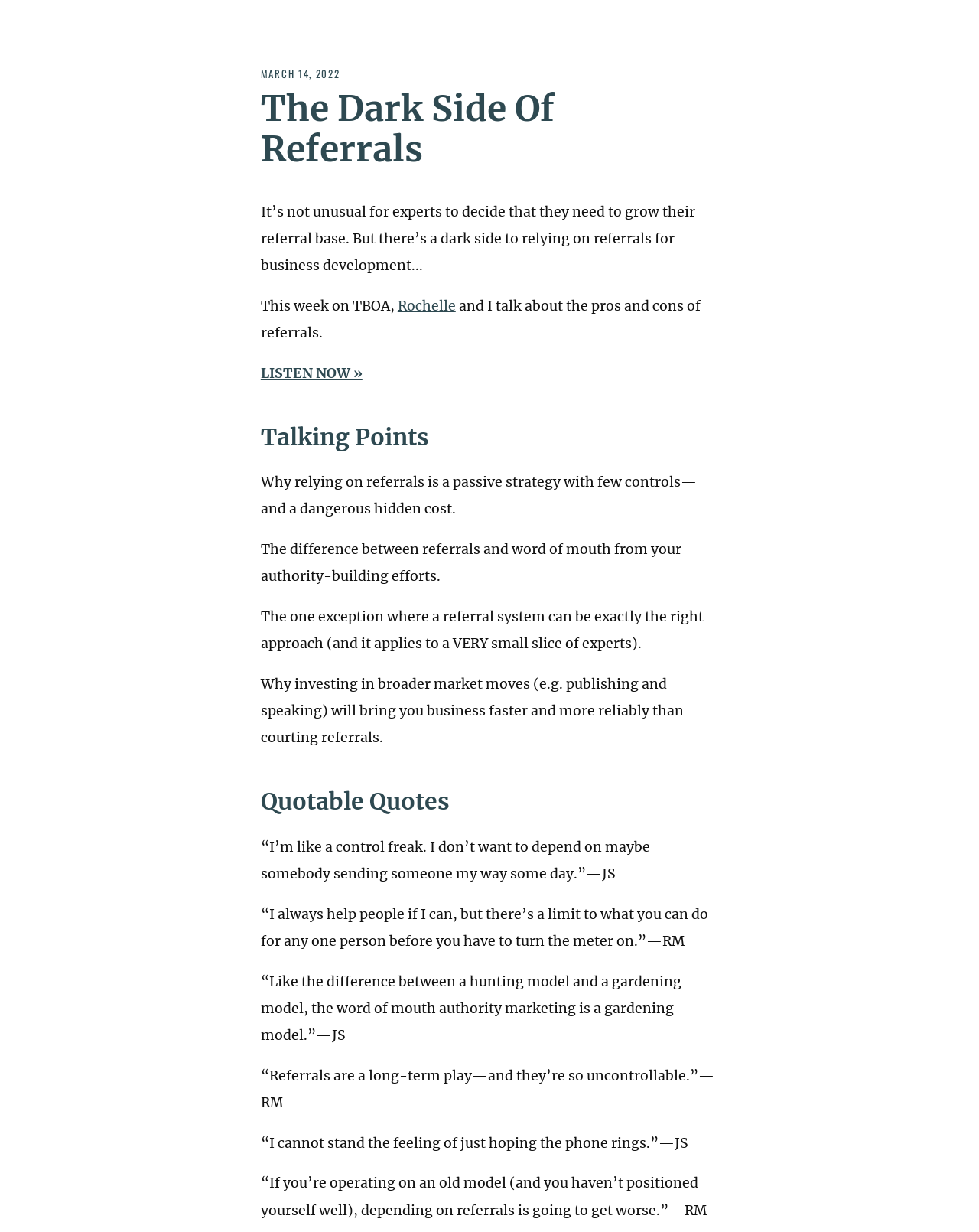Please determine the headline of the webpage and provide its content.

The Dark Side Of Referrals